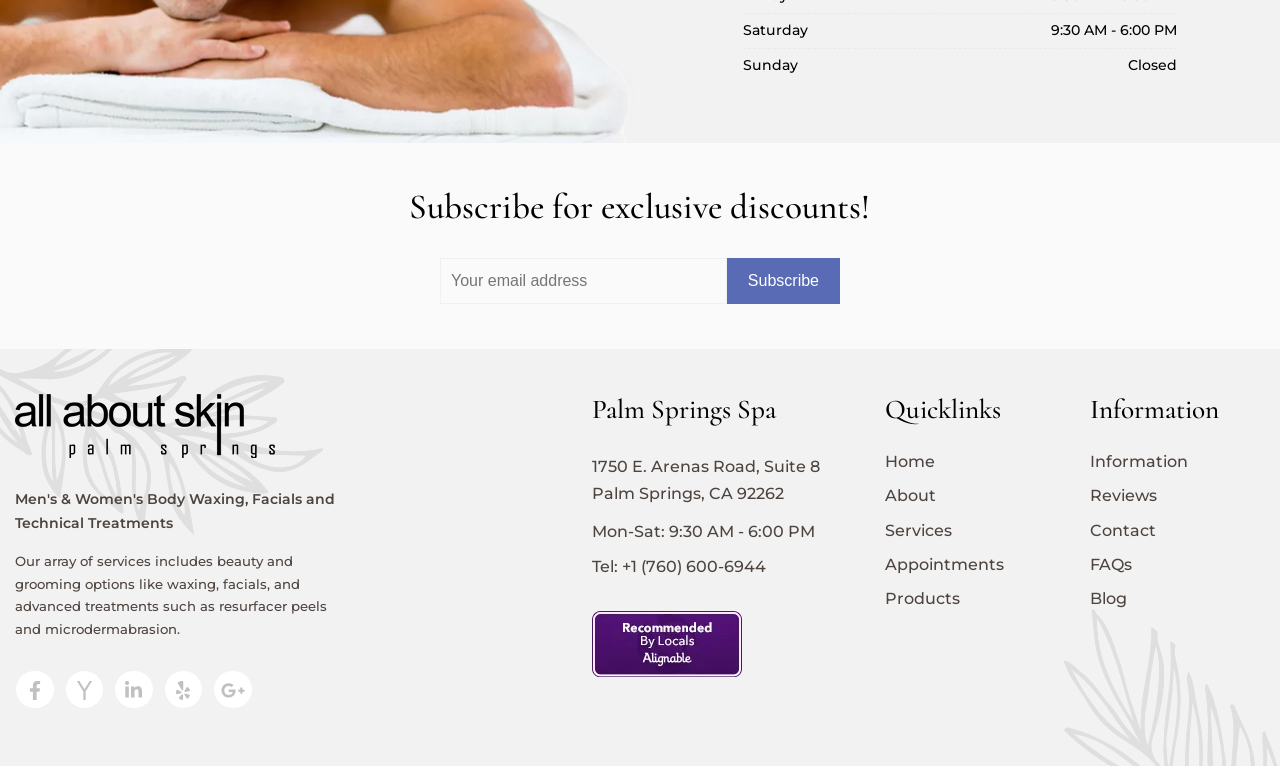Pinpoint the bounding box coordinates of the element that must be clicked to accomplish the following instruction: "Get directions to the Palm Springs Spa". The coordinates should be in the format of four float numbers between 0 and 1, i.e., [left, top, right, bottom].

[0.462, 0.581, 0.668, 0.673]